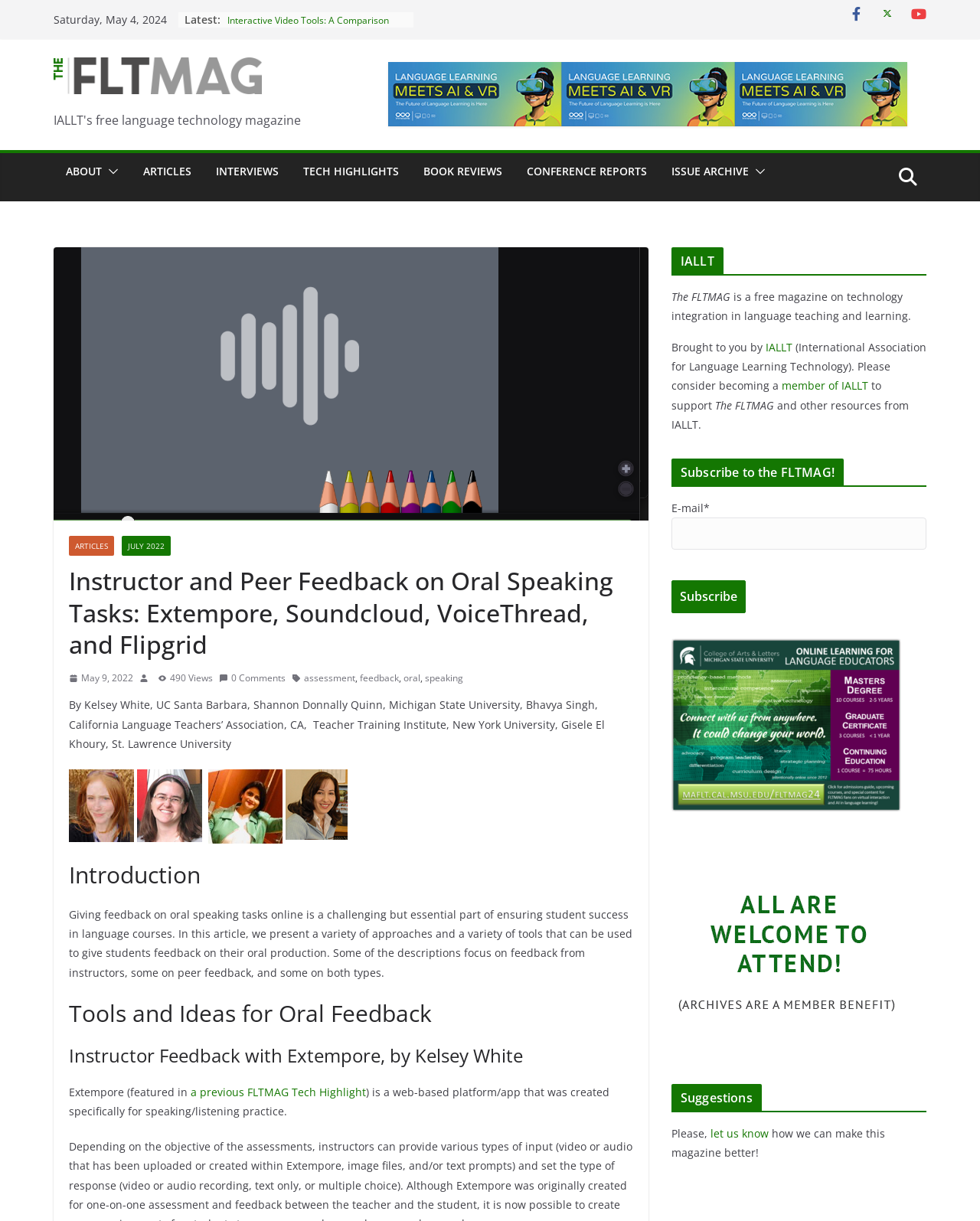Please identify the bounding box coordinates of the clickable element to fulfill the following instruction: "View the image 'Kelsey White'". The coordinates should be four float numbers between 0 and 1, i.e., [left, top, right, bottom].

[0.07, 0.63, 0.137, 0.69]